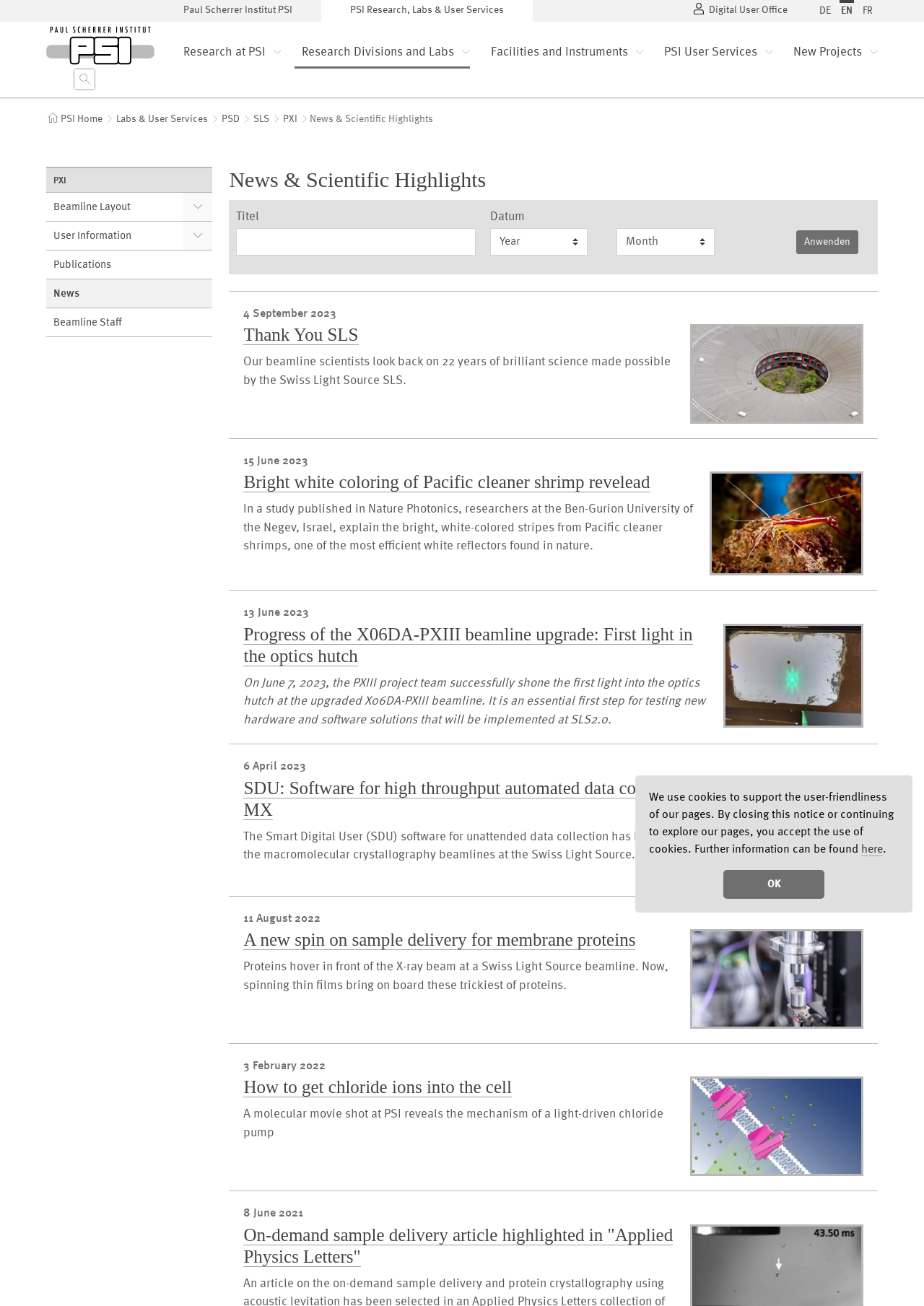Determine the bounding box coordinates of the section to be clicked to follow the instruction: "Follow on Twitter". The coordinates should be given as four float numbers between 0 and 1, formatted as [left, top, right, bottom].

None